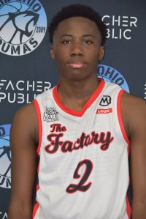Offer a detailed explanation of the image.

The image features a young basketball player posing confidently in a team jersey. He is wearing a white jersey adorned with red accents and the number "2," representing his affiliation with "The Factory." The background showcases the logo of the Ohio Mombas, hinting at his participation in a youth basketball league. This player likely possesses notable skills, as suggested by the surrounding context discussing various standout performers in competitive games, including achievements and evaluations. His poised expression and athletic attire reflect the dedication and talent prevalent among young athletes striving to make their mark in the sport.